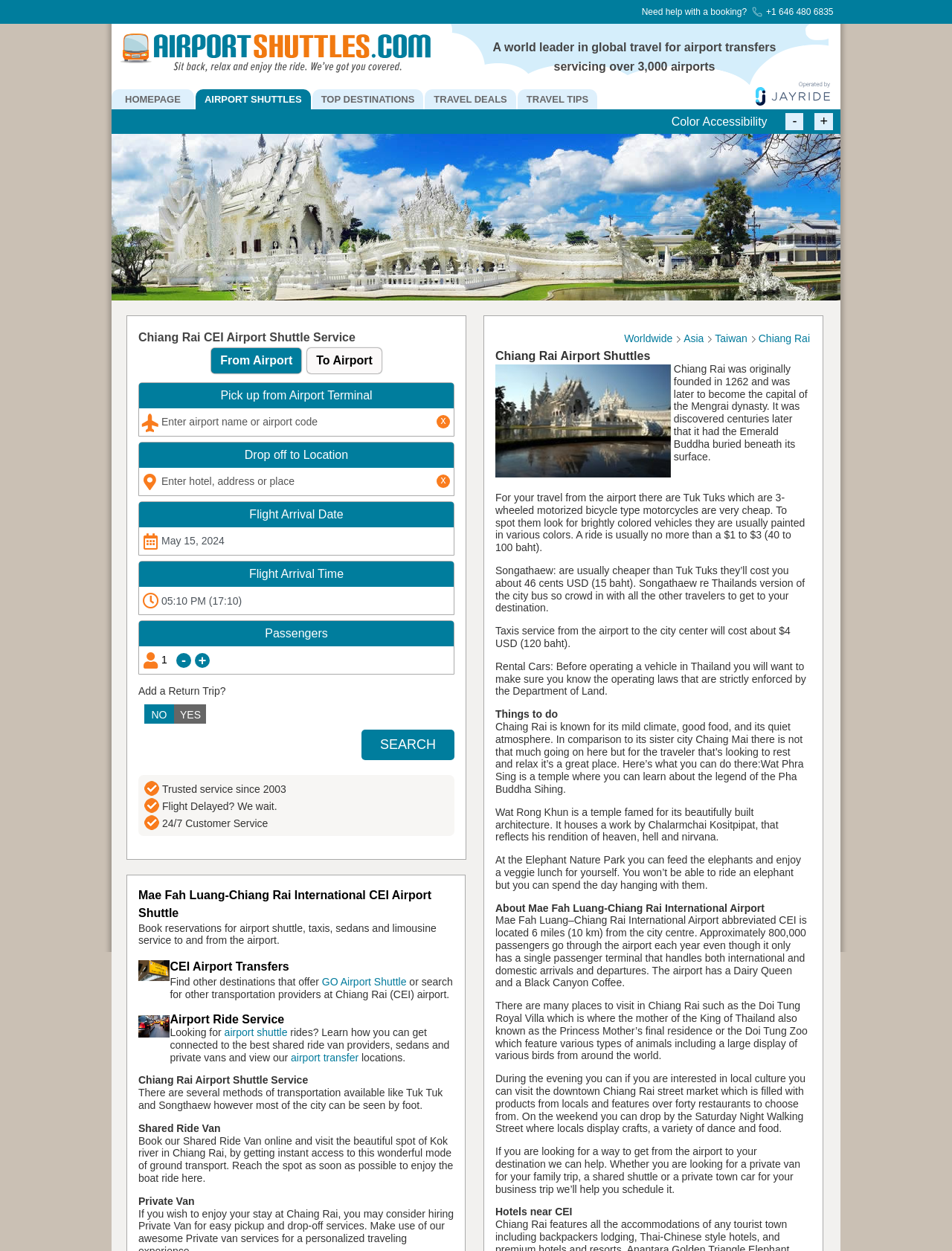Locate the bounding box coordinates of the clickable area needed to fulfill the instruction: "Call customer service".

[0.79, 0.005, 0.875, 0.014]